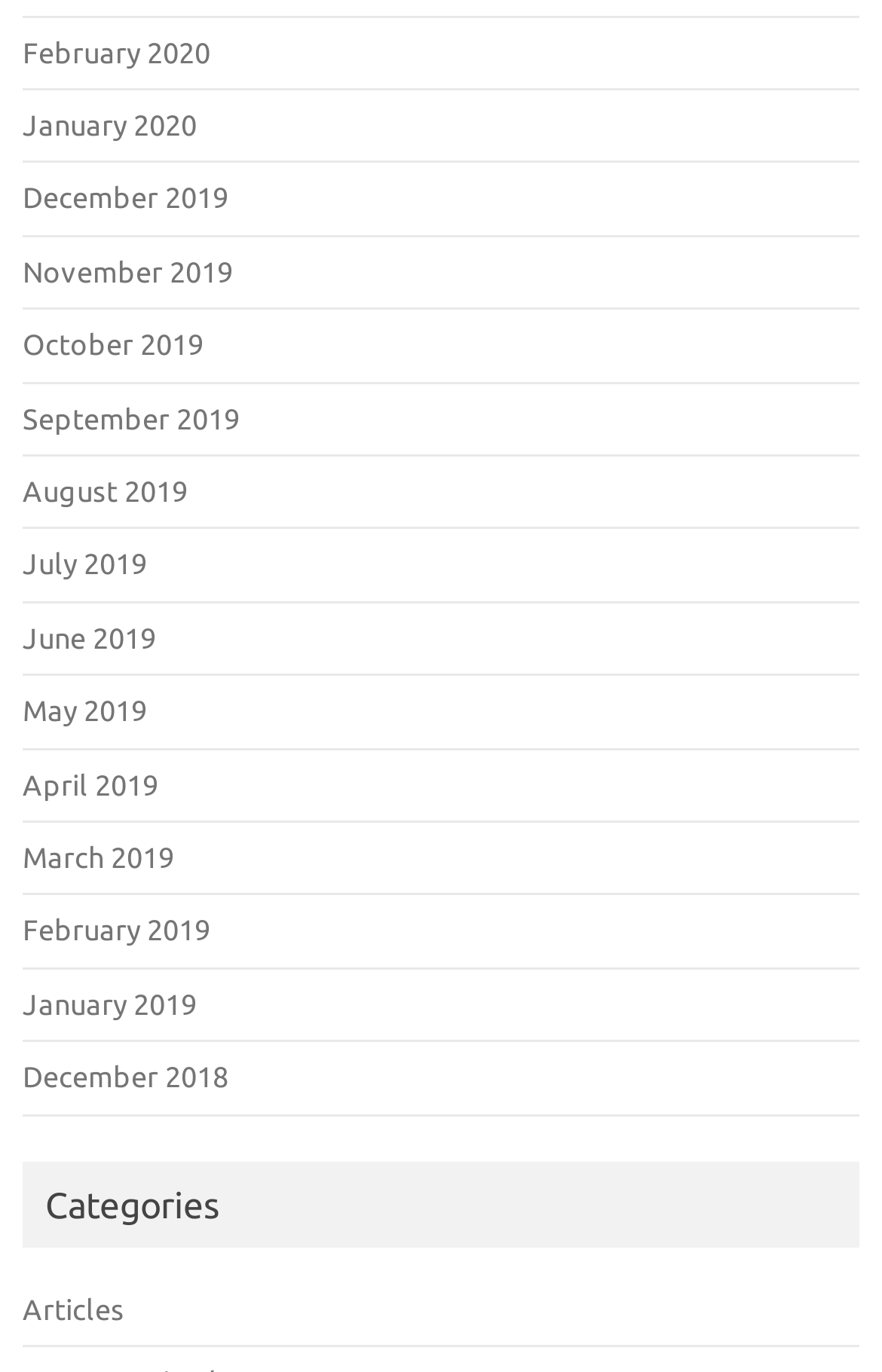Please specify the bounding box coordinates of the clickable region to carry out the following instruction: "go to January 2019". The coordinates should be four float numbers between 0 and 1, in the format [left, top, right, bottom].

[0.026, 0.72, 0.223, 0.743]